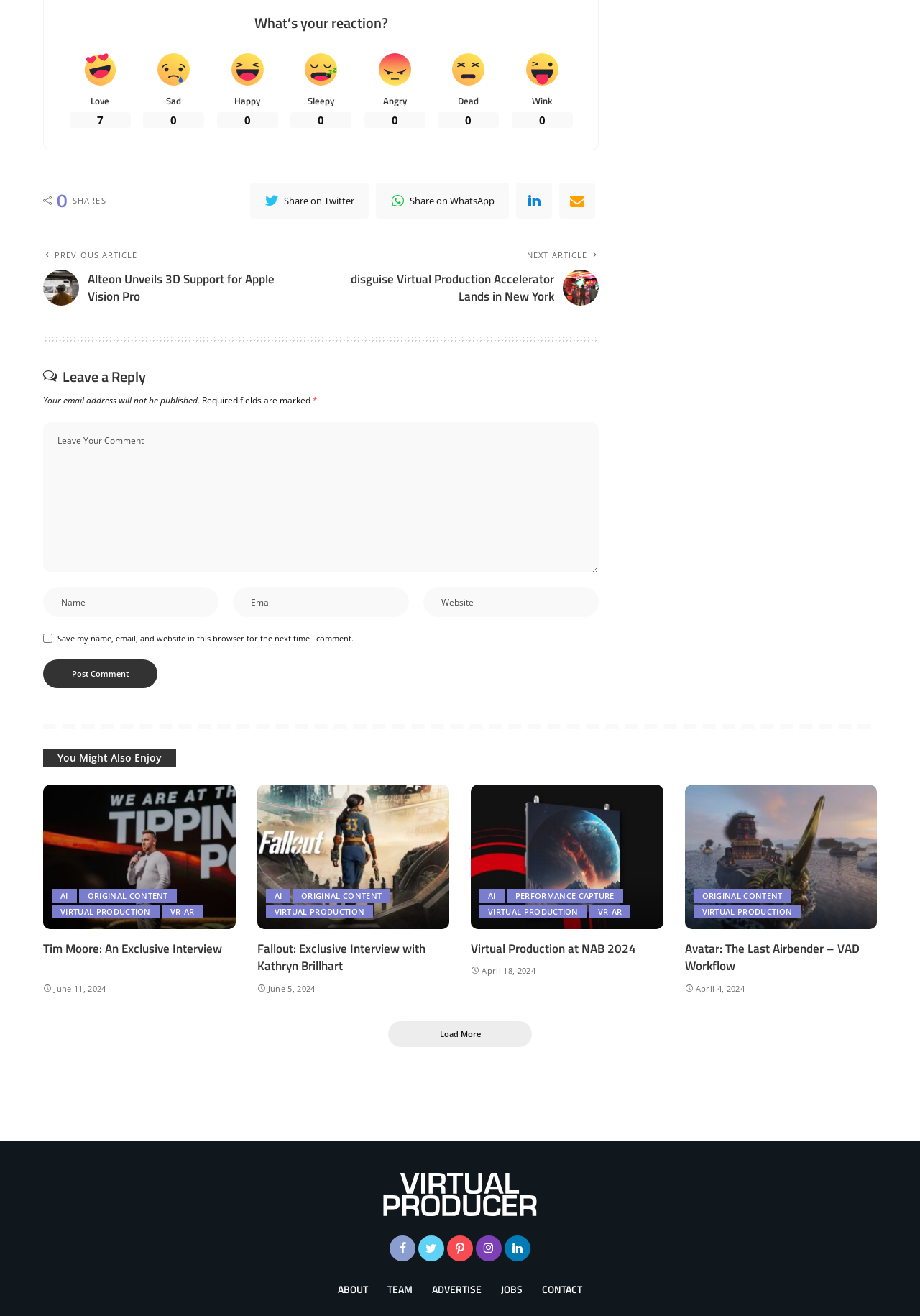Identify the bounding box coordinates for the element you need to click to achieve the following task: "Click on the 'Load More' link". The coordinates must be four float values ranging from 0 to 1, formatted as [left, top, right, bottom].

[0.422, 0.776, 0.578, 0.795]